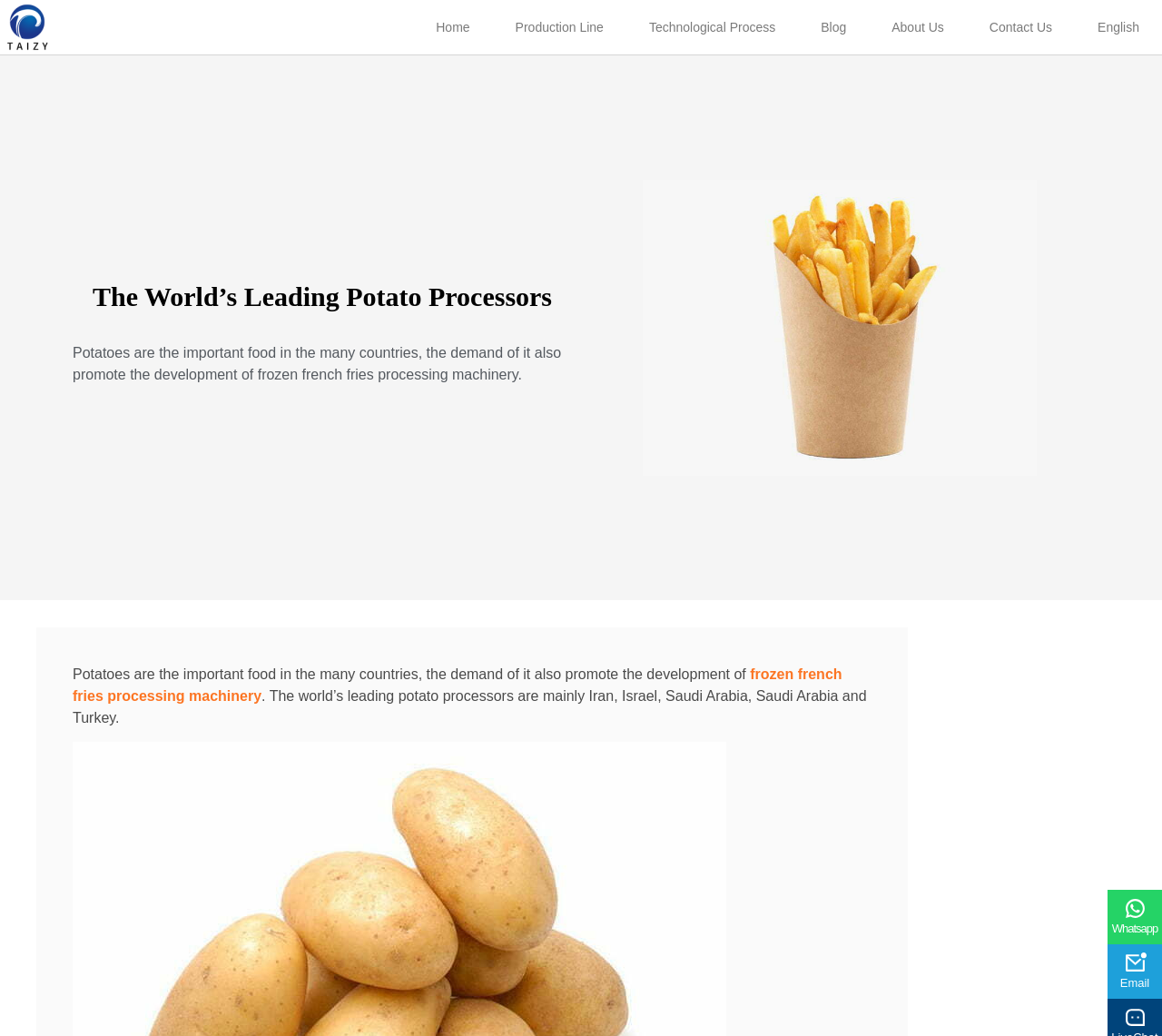Provide a one-word or short-phrase answer to the question:
What is the contact method provided on the webpage?

Whatsapp, Email